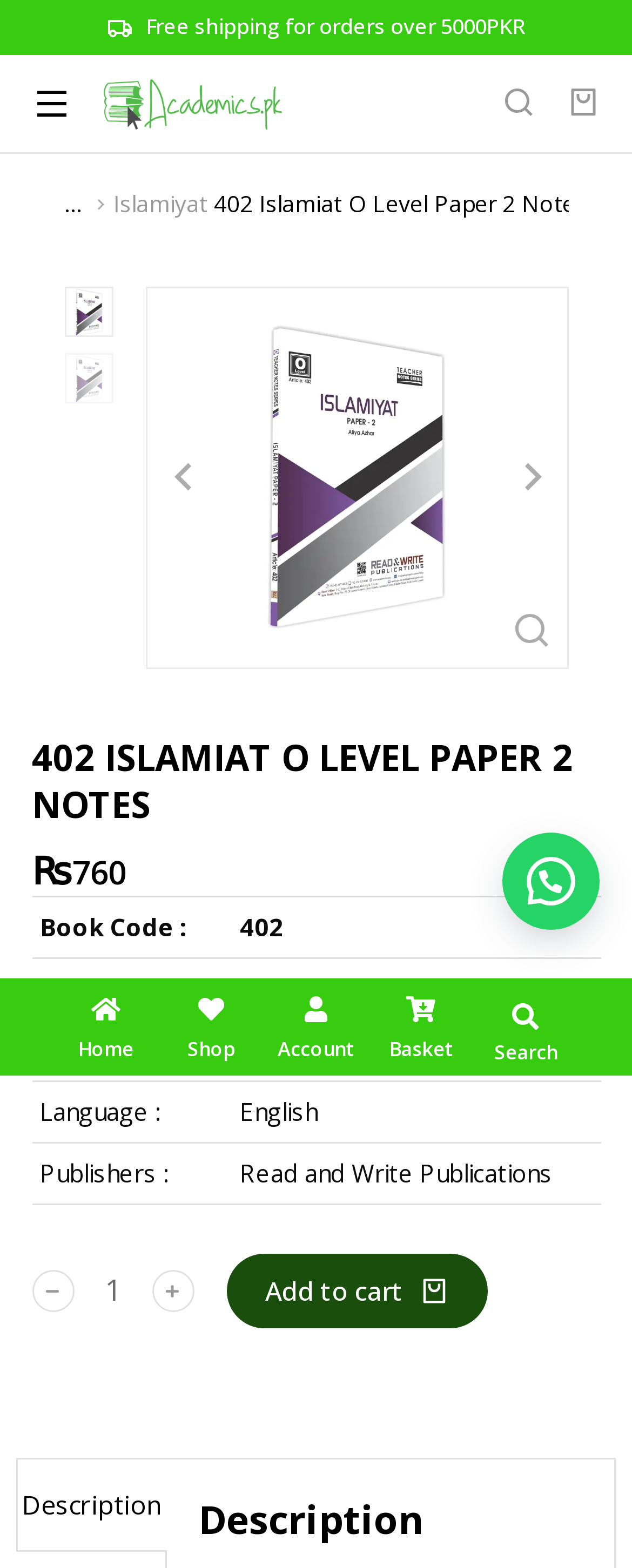Look at the image and answer the question in detail:
What is the price of the product?

The price of the product can be found on the webpage, below the product title. It is displayed as '₨760'.